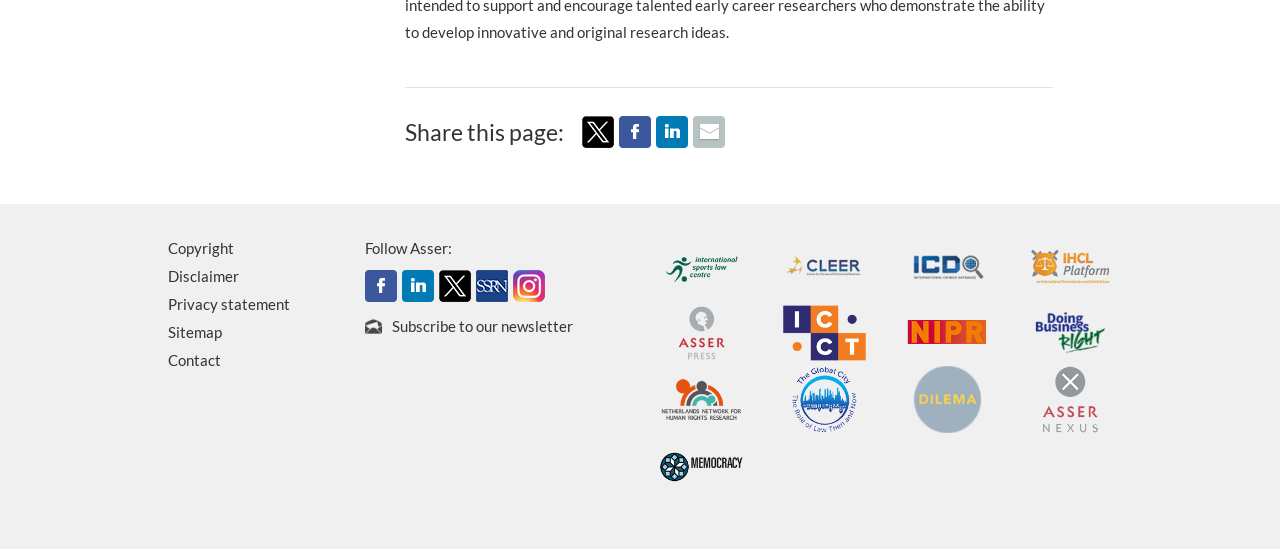Determine the bounding box coordinates of the target area to click to execute the following instruction: "Follow us on LinkedIn."

[0.314, 0.5, 0.339, 0.533]